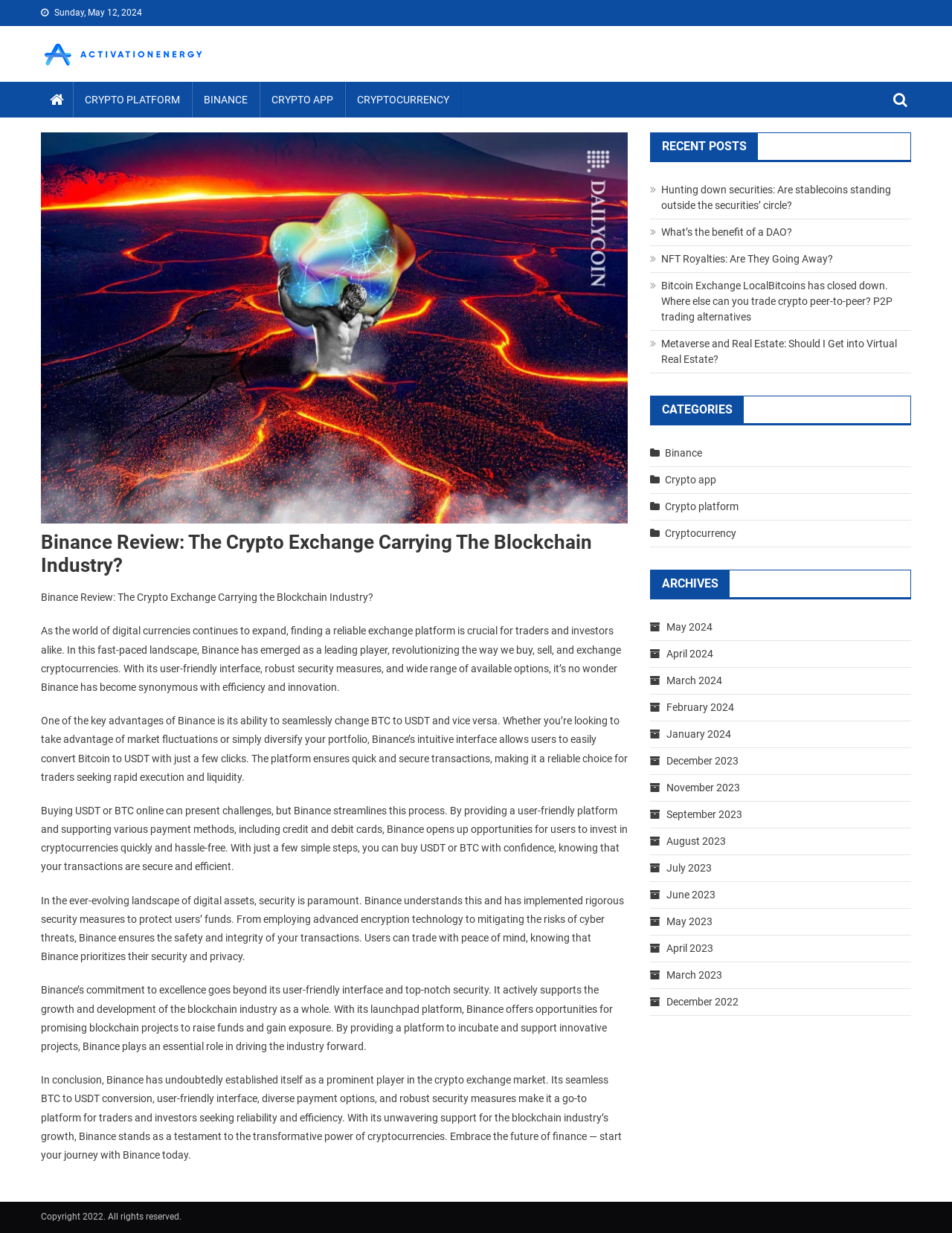Locate the bounding box coordinates of the region to be clicked to comply with the following instruction: "Visit the 'ARCHIVES' page". The coordinates must be four float numbers between 0 and 1, in the form [left, top, right, bottom].

[0.683, 0.462, 0.957, 0.486]